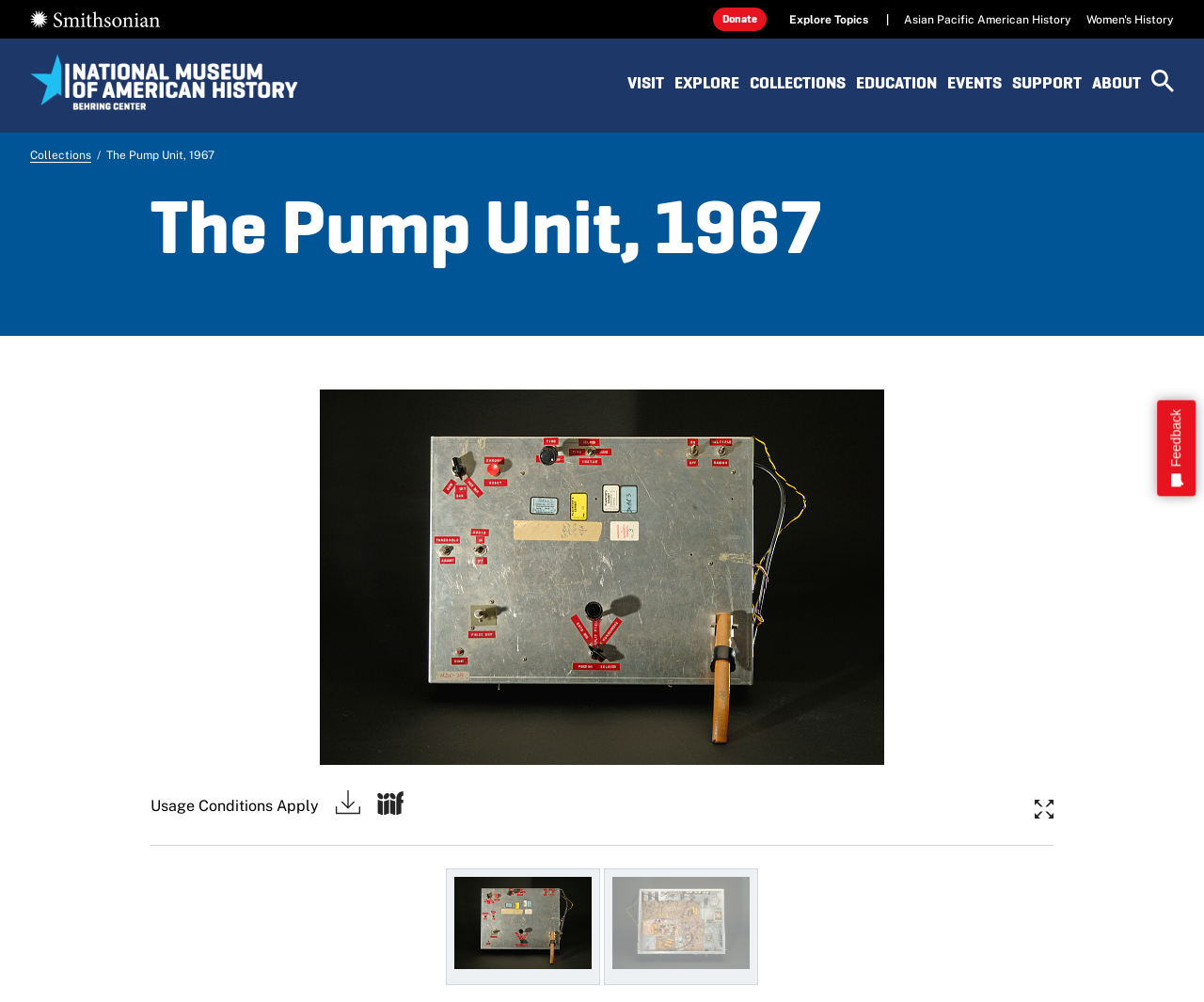Can you find the bounding box coordinates for the element that needs to be clicked to execute this instruction: "Explore Asian Pacific American History"? The coordinates should be given as four float numbers between 0 and 1, i.e., [left, top, right, bottom].

[0.751, 0.013, 0.89, 0.027]